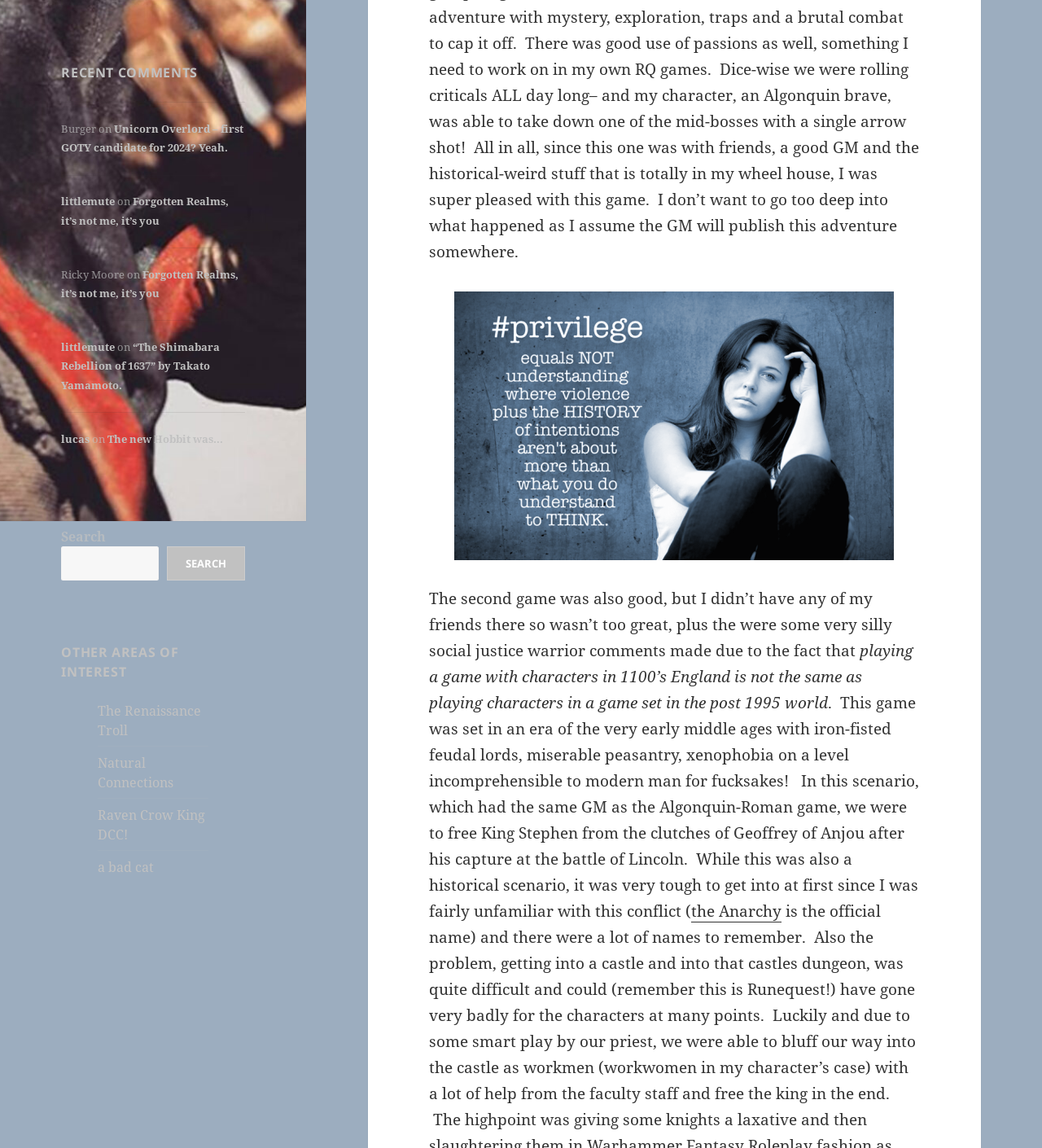Find the bounding box of the UI element described as follows: "The new Hobbit was…".

[0.103, 0.376, 0.214, 0.389]